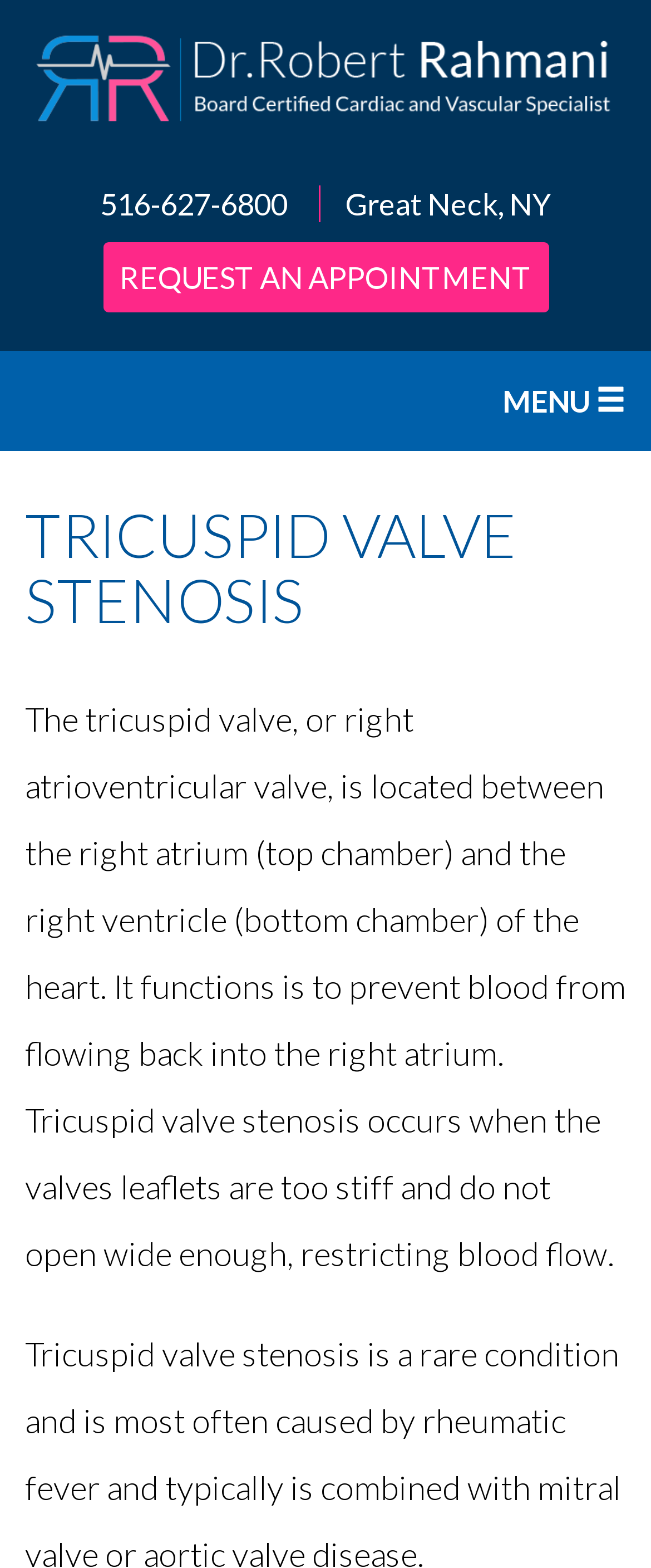Return the bounding box coordinates of the UI element that corresponds to this description: "MENU". The coordinates must be given as four float numbers in the range of 0 and 1, [left, top, right, bottom].

[0.038, 0.223, 0.962, 0.287]